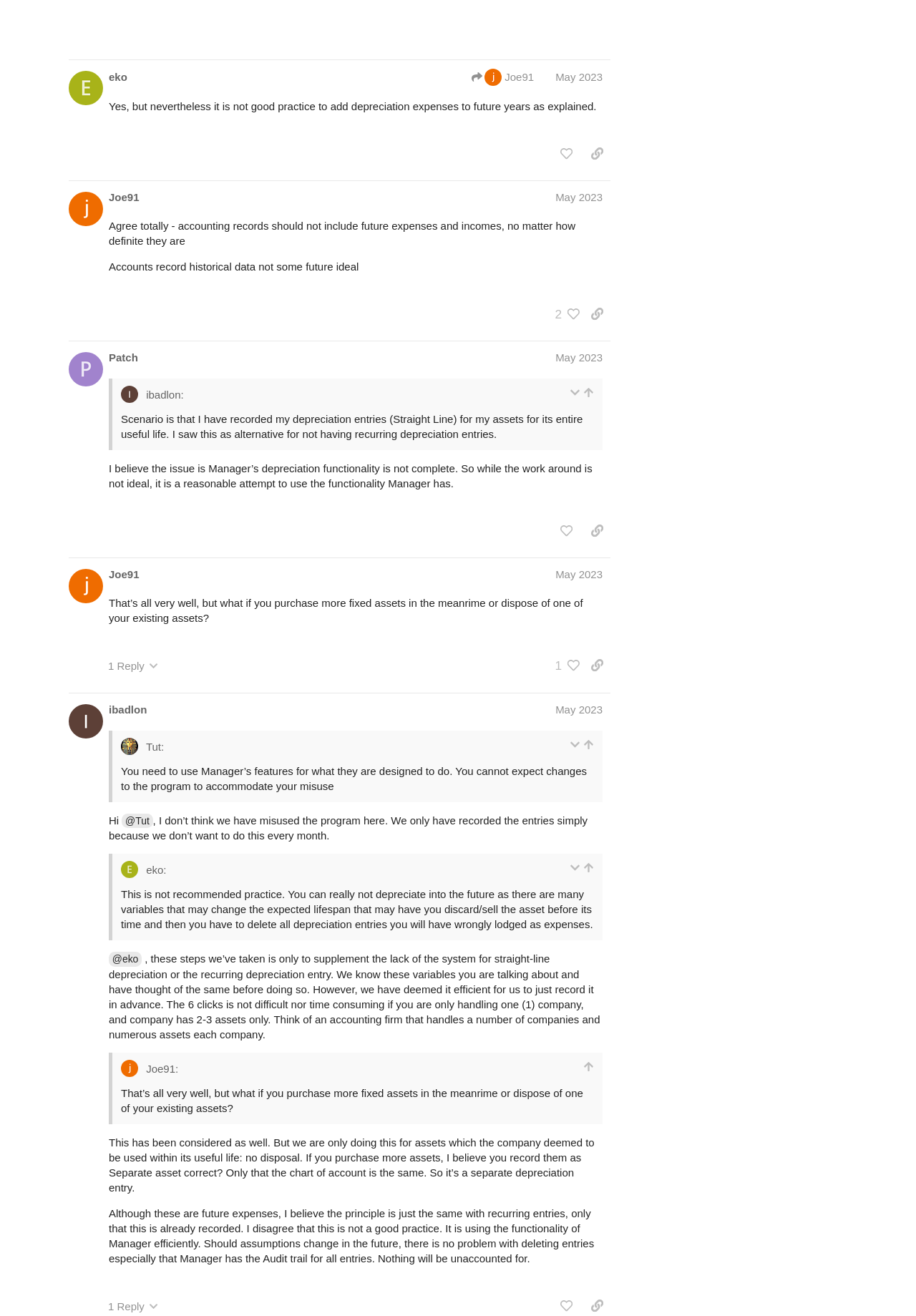Produce a meticulous description of the webpage.

This webpage is a forum discussion page, titled "Fix Asset Module - Manager Forum". At the top, there is a header section with a link to "Manager Forum" and a button to log in. Below the header, there are three buttons: "Search", "menu", and another "menu" button.

The main content of the page is divided into four sections, each representing a post from a different user. The posts are numbered from 15 to 18 and are displayed in a vertical layout. Each post has a heading with the user's name and the date of the post. The posts contain a mix of text, links, and images.

In the first post, there is a request to add a feature to specify a period in the Fix Asset Module, similar to the Summary Tab. The post also includes a quote from another user. The second post is a response to the first post, explaining the concept of "Period" in recurring and automatic depreciation. The post includes two images and a quote from another user.

The third post is a short response to the second post, suggesting a similar feature in the investment tab. The fourth post is another response to the second post, asking for clarification on where to find the period setting in the investments tab.

Throughout the page, there are buttons to like or copy a link to each post, as well as expand or collapse quotes from other users.